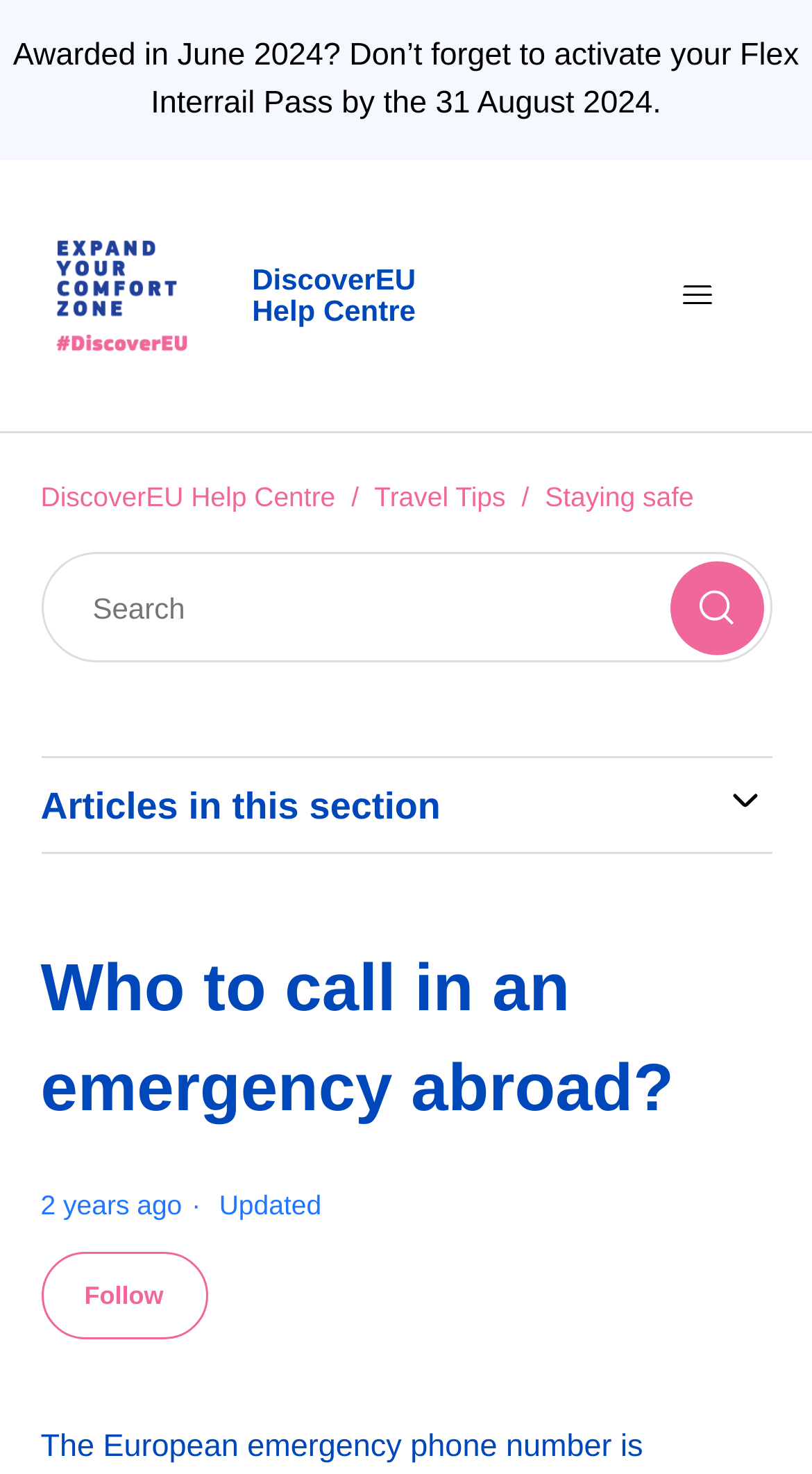Give a complete and precise description of the webpage's appearance.

The webpage is about the DiscoverEU Help Centre, specifically the article "Who to call in an emergency abroad?" The top section of the page displays a notification about activating a Flex Interrail Pass by August 31, 2024. Below this notification, there is a link to the Help Centre home page, accompanied by an image.

On the top right side of the page, there is a toggle navigation menu button, which is not expanded. This button is accompanied by an image. Below the button, there is a navigation menu with three list items: "DiscoverEU Help Centre", "Travel Tips", and "Staying safe". Each list item contains a link to the respective section.

On the top left side of the page, there is a search bar. Below the search bar, there is a section titled "Articles in this section", which has a button that is not expanded. This section takes up most of the page's width.

The main content of the page starts with a heading "Who to call in an emergency abroad?" followed by a timestamp "2 years ago" and an "Updated" label. Below this, there is a button to follow the article, which is not pressed, and a label indicating that the article is not yet followed by anyone.

The webpage also displays the European emergency phone number, which is available everywhere in the EU, free of charge, and can be dialed in an emergency.